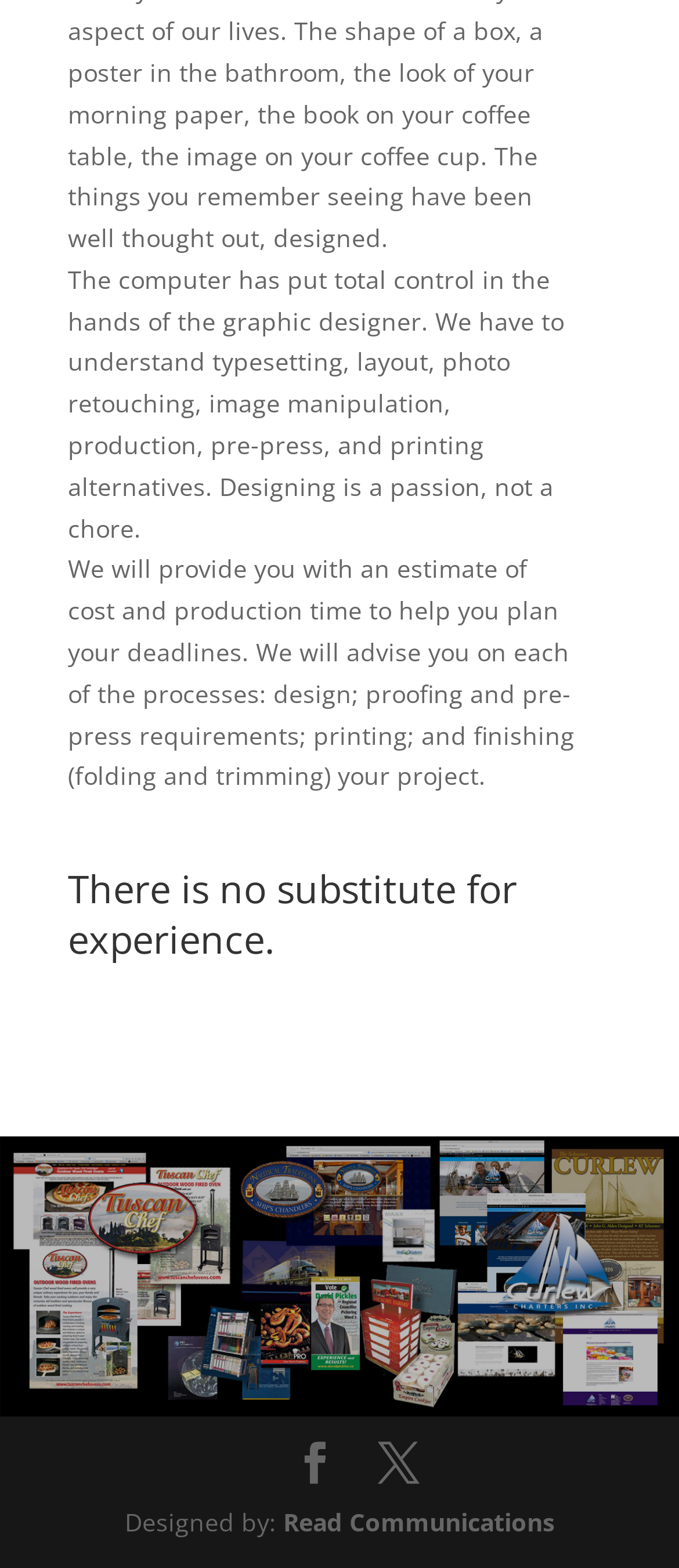Answer with a single word or phrase: 
What is the purpose of the estimate provided?

To help plan deadlines